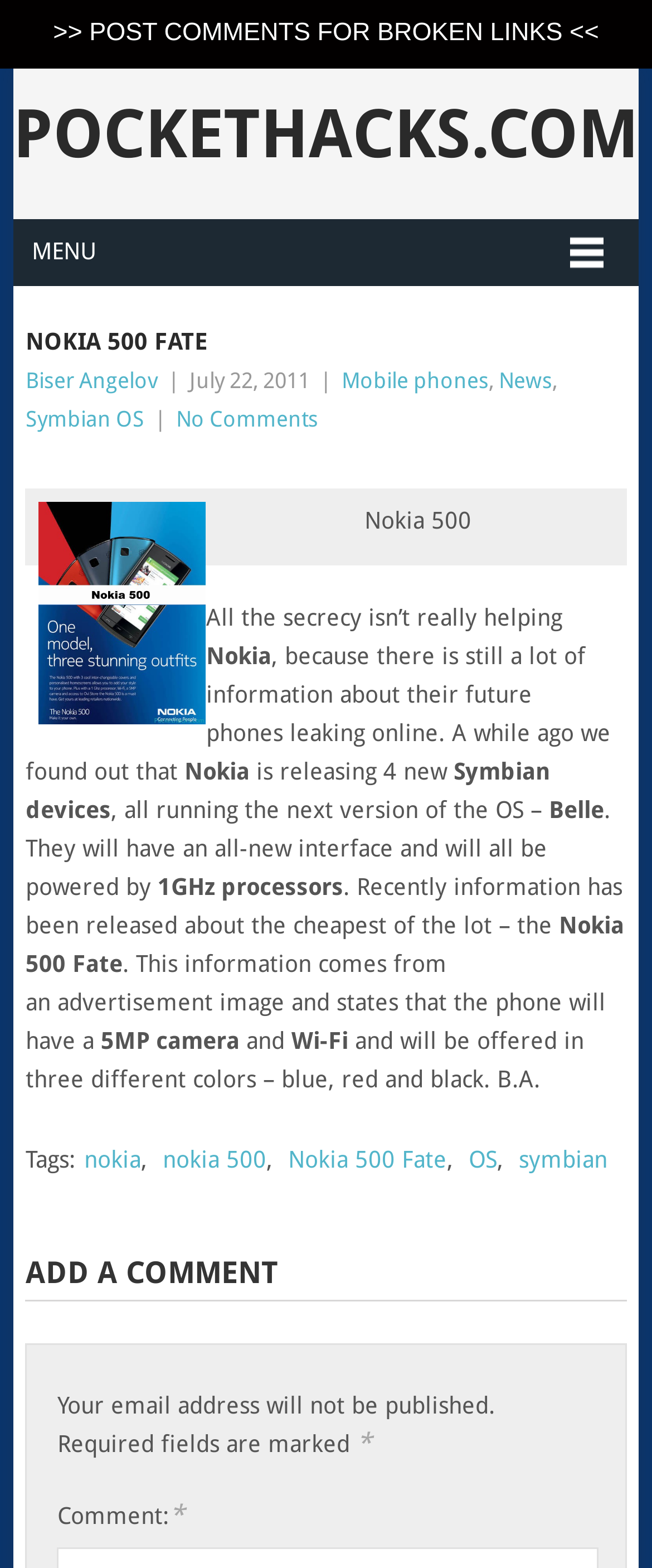Determine the bounding box of the UI element mentioned here: "News". The coordinates must be in the format [left, top, right, bottom] with values ranging from 0 to 1.

[0.765, 0.234, 0.847, 0.25]